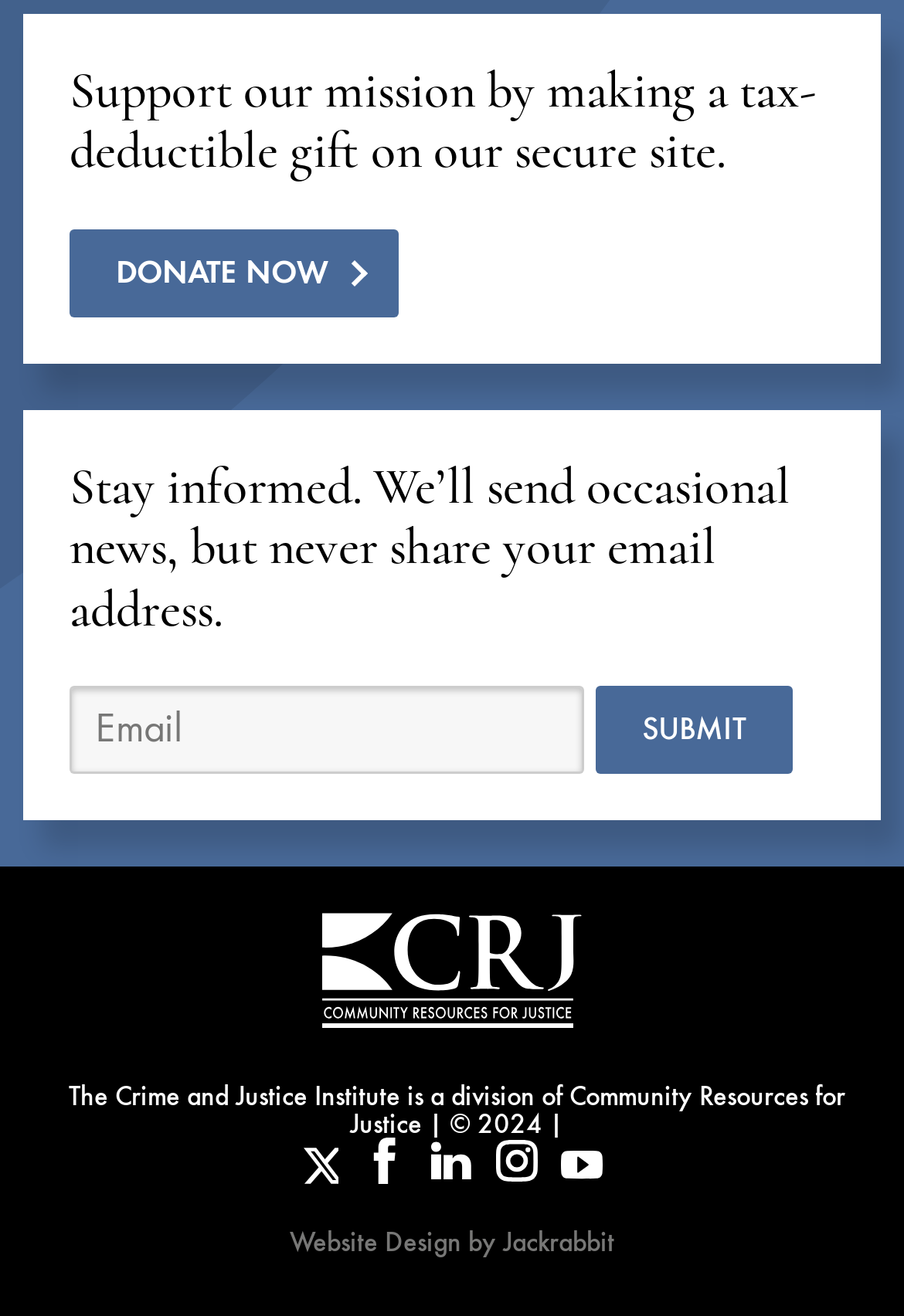Refer to the image and answer the question with as much detail as possible: What is the logo of the organization?

The logo is an image element located above the 'LOGO' link, which suggests that the logo represents the Crime and Justice Institute organization.